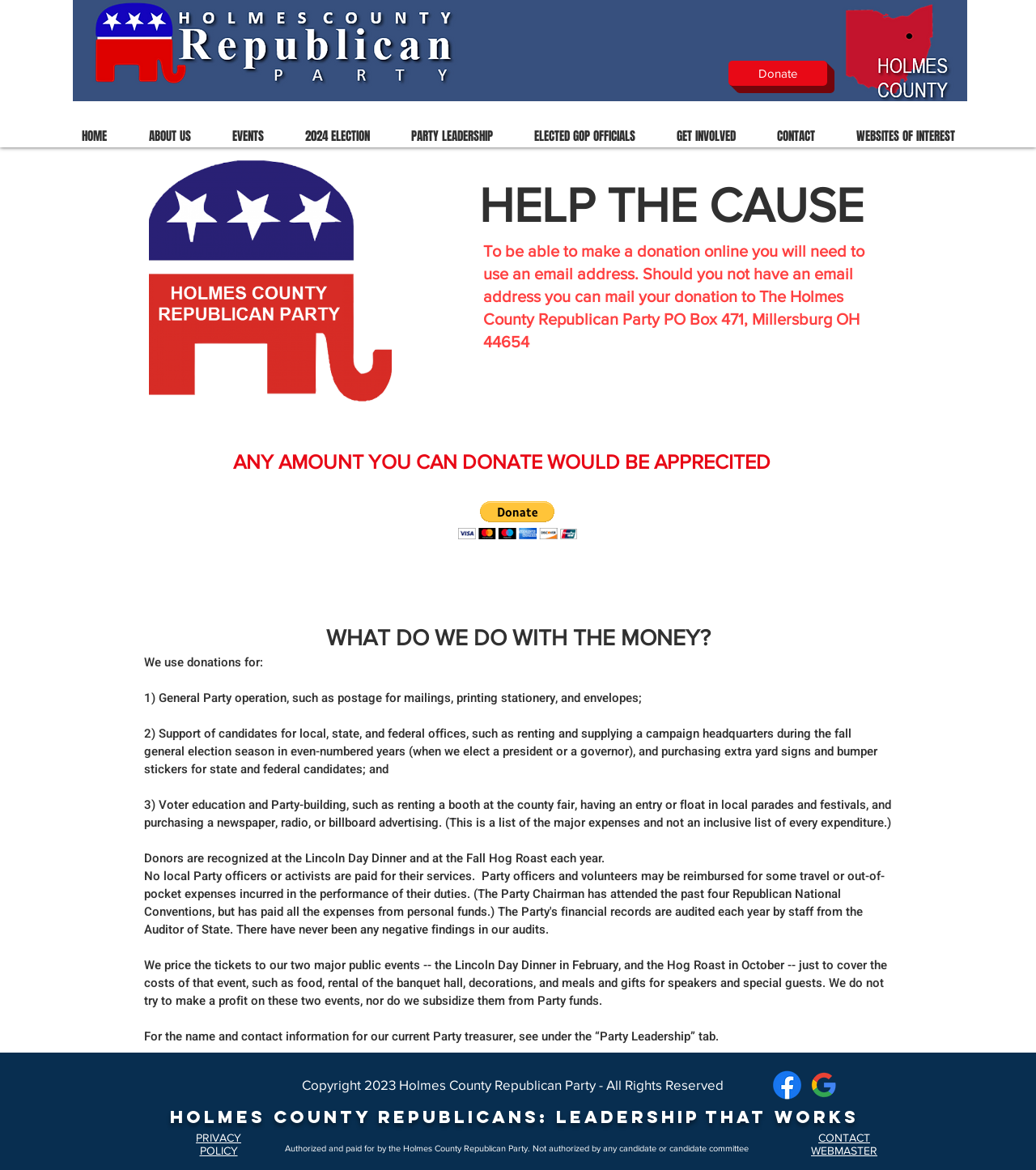Determine the bounding box coordinates of the clickable region to carry out the instruction: "Click the Donate button".

[0.442, 0.428, 0.557, 0.461]